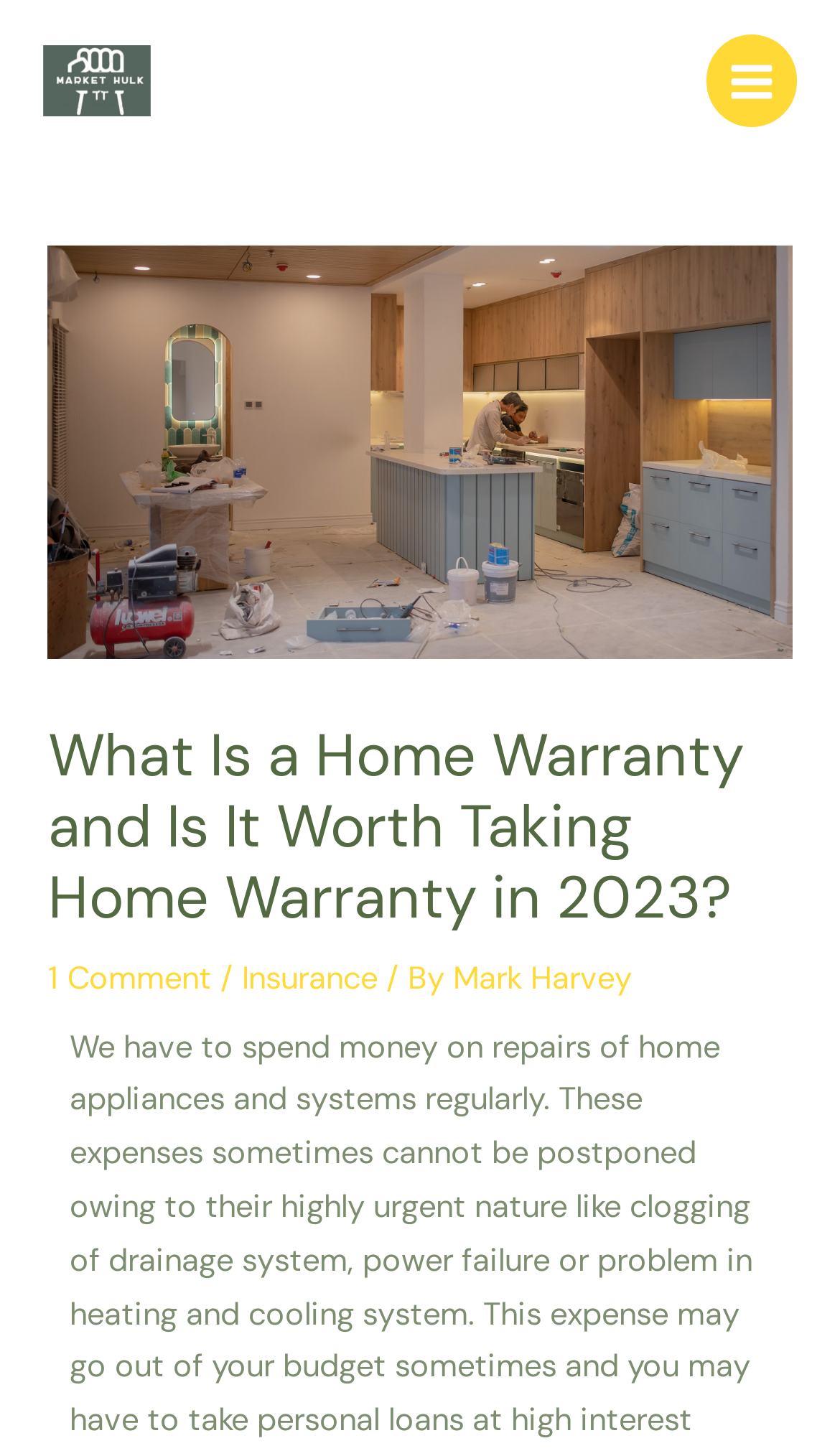What is the logo of the website?
Please answer the question as detailed as possible.

The logo of the website is located at the top left corner of the webpage, and it is an image with the text 'MarketHulk'.